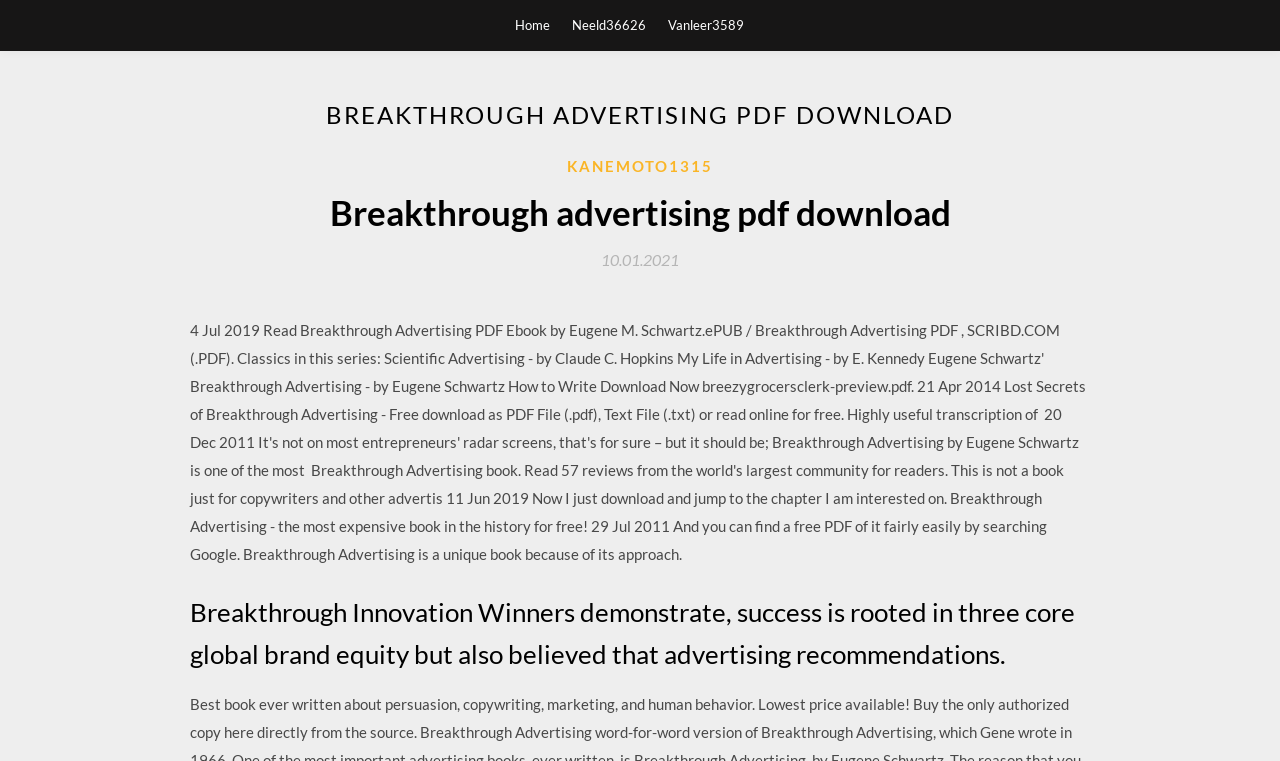What is the purpose of the webpage?
Could you give a comprehensive explanation in response to this question?

The webpage appears to be providing information about a book called 'Breakthrough Advertising', including its title, publication date, and possibly its content or recommendations, which suggests that the purpose of the webpage is to provide information about this book.